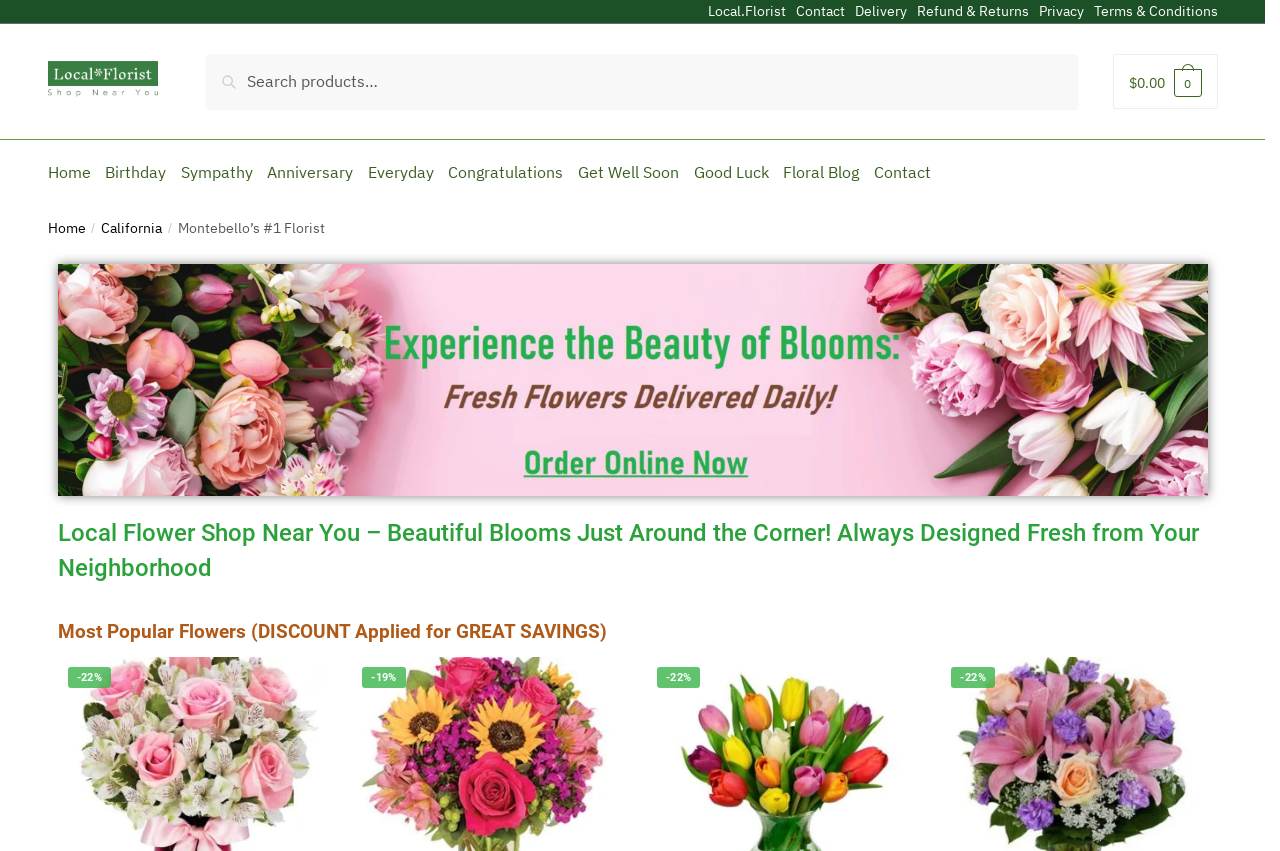What type of flowers are featured in the main image?
Based on the image content, provide your answer in one word or a short phrase.

Fresh flowers